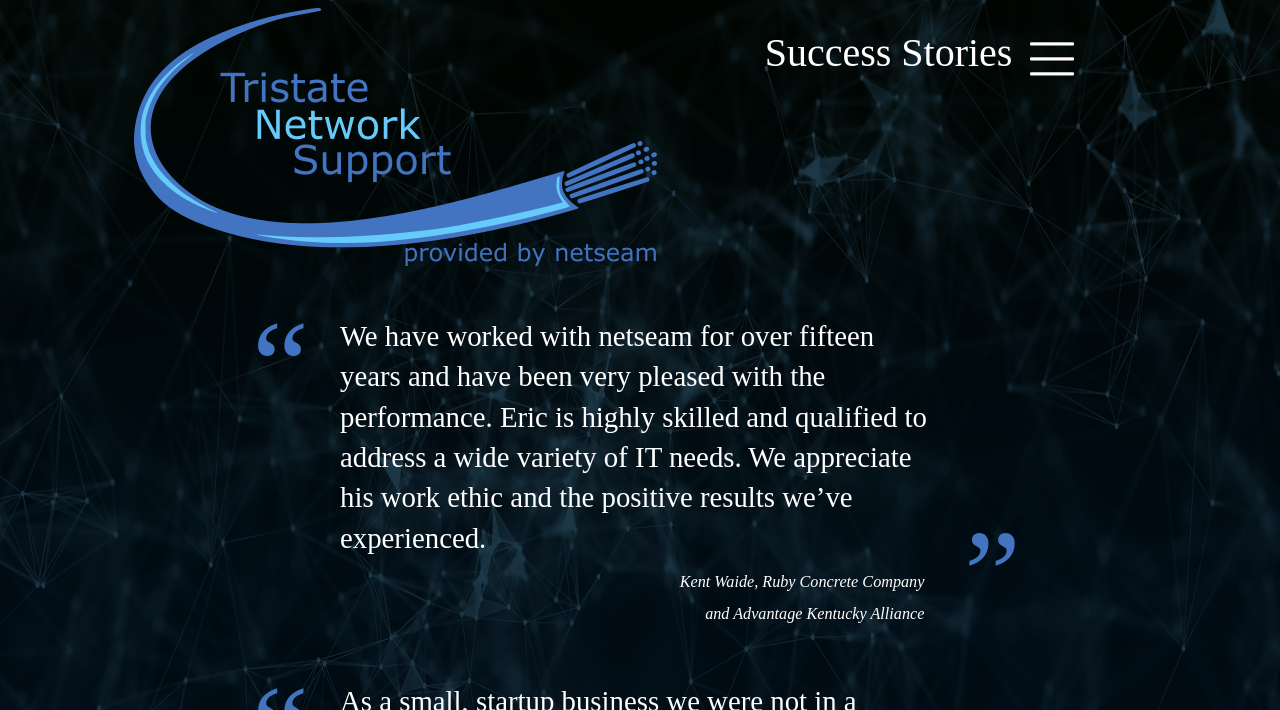What is the profession of Eric mentioned in the testimonial?
Look at the image and answer the question with a single word or phrase.

IT professional